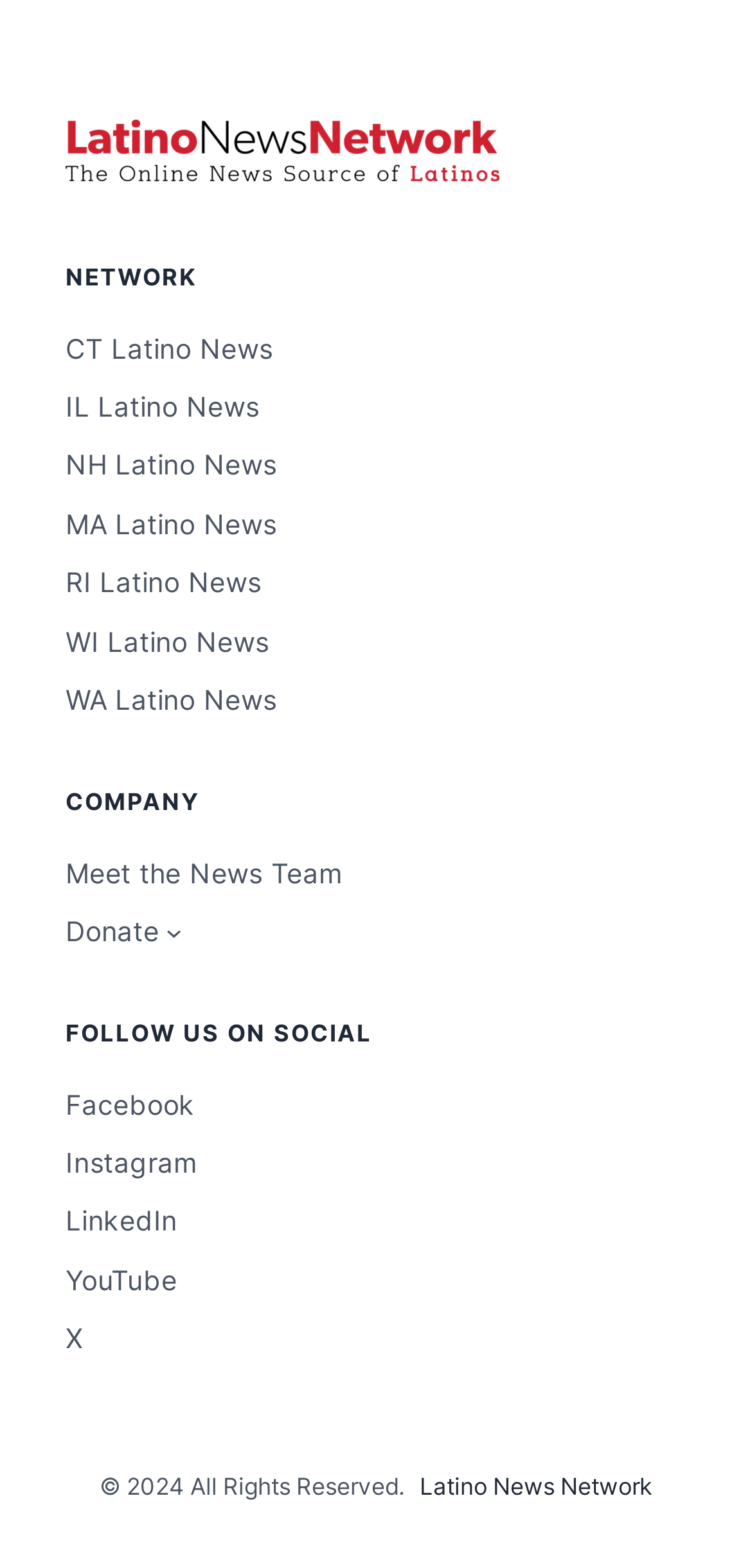Please identify the bounding box coordinates of the element's region that needs to be clicked to fulfill the following instruction: "Donate". The bounding box coordinates should consist of four float numbers between 0 and 1, i.e., [left, top, right, bottom].

[0.087, 0.58, 0.212, 0.608]